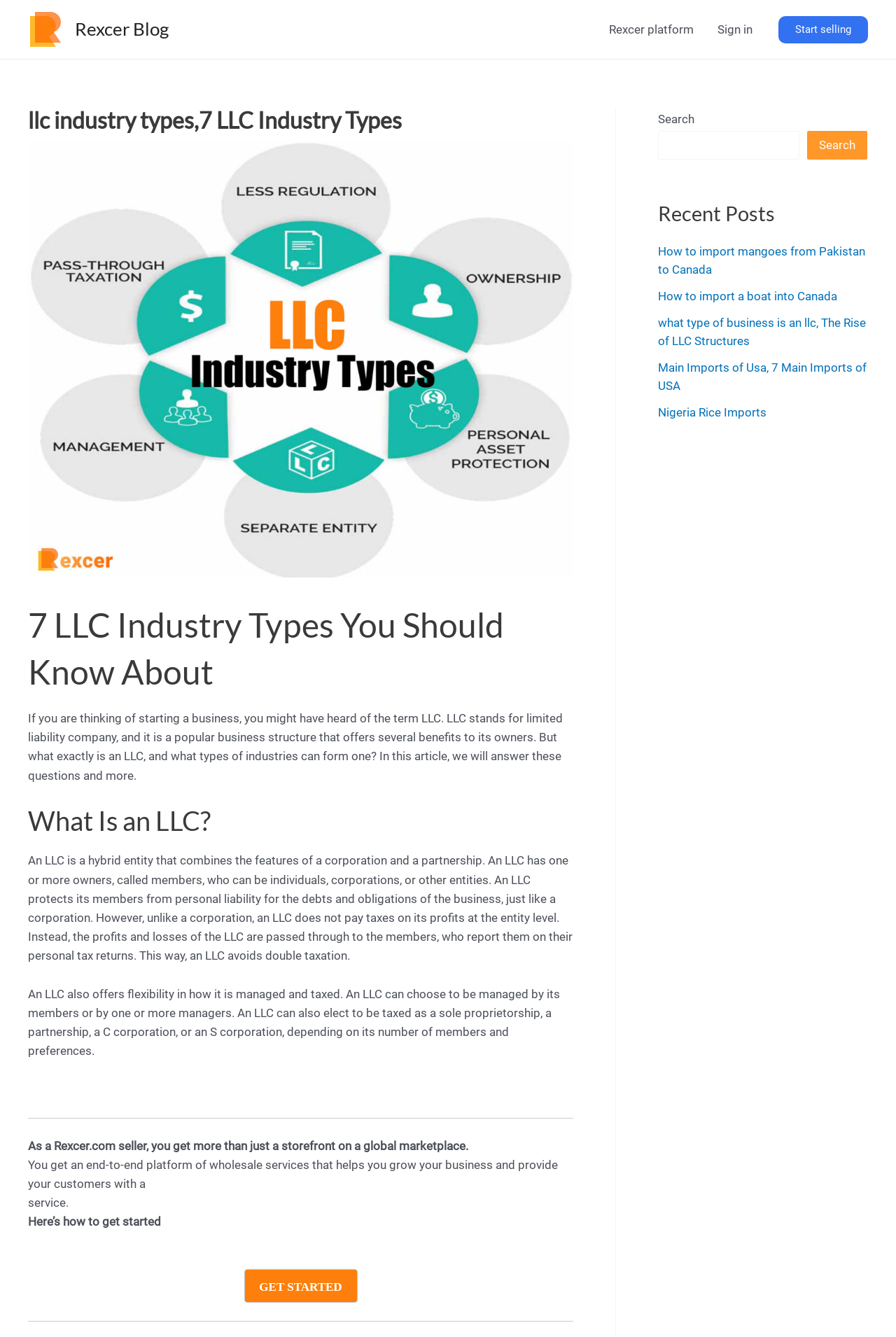Describe the webpage in detail, including text, images, and layout.

The webpage is about LLC industry types, with a focus on explaining what an LLC is and the types of industries that can form one. At the top left corner, there is a link to "Rexcer Blog" accompanied by an image, and another link to "Rexcer Blog" is located to its right. A navigation menu is situated at the top right corner, containing links to "Rexcer platform" and "Sign in". 

Below the navigation menu, a prominent header section spans across the page, featuring a heading that reads "7 LLC Industry Types You Should Know About" and an image related to LLC industry types. 

The main content of the page is divided into sections, with headings that break up the text. The first section explains what an LLC is, describing it as a hybrid entity that combines the features of a corporation and a partnership. The text also discusses the benefits of an LLC, including protection from personal liability and flexibility in management and taxation.

The next section appears to be a promotional message, highlighting the benefits of using Rexcer.com as a seller, including access to an end-to-end platform of wholesale services. A call-to-action link "GET STARTED" is prominently displayed below this section.

To the right of the main content, there is a complementary section that contains a search bar and a list of recent posts, including links to articles on various topics such as importing goods and business structures.

At the very bottom of the page, there is a link to "Start selling" and a separator line.